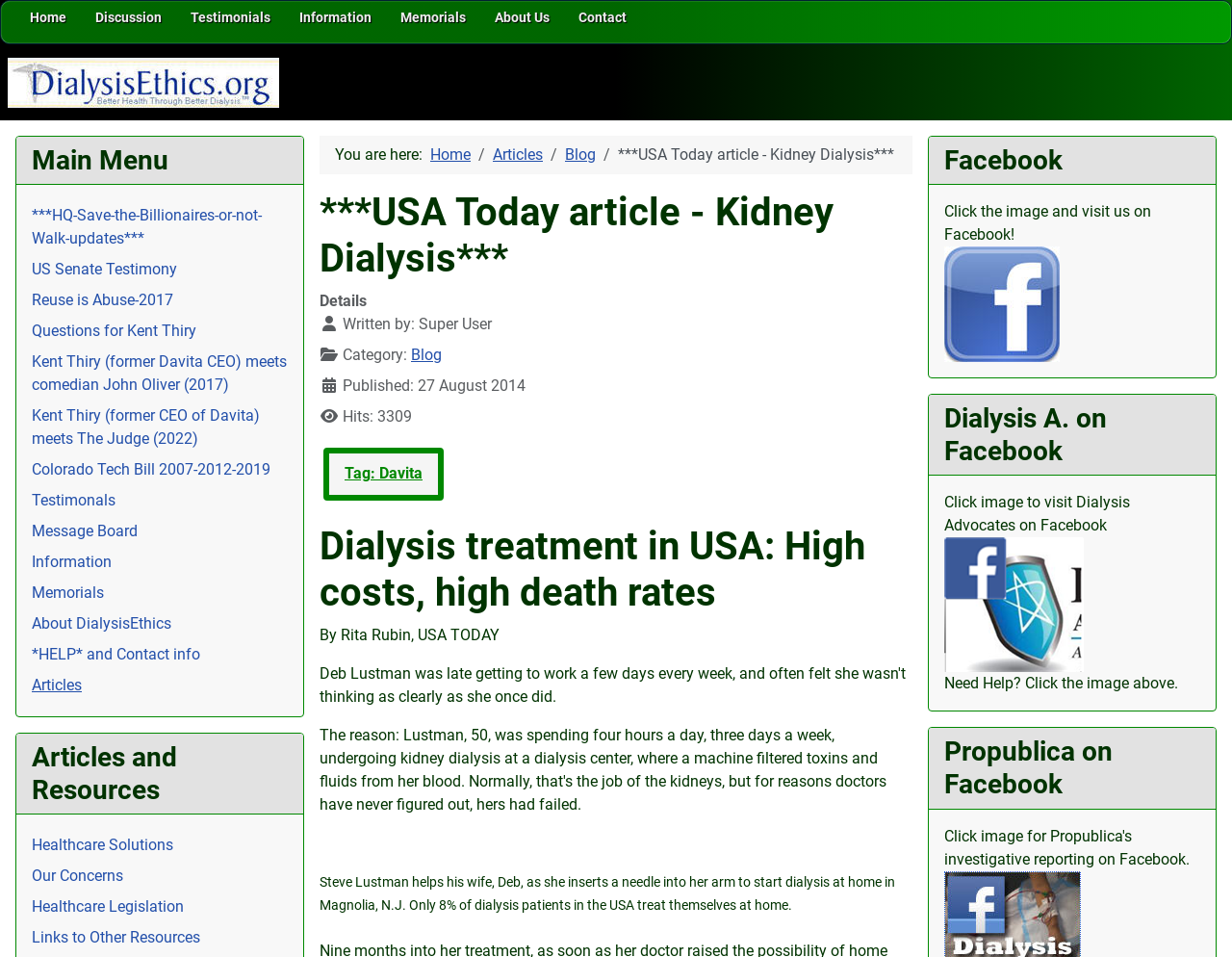Could you indicate the bounding box coordinates of the region to click in order to complete this instruction: "Check the Facebook page of Dialysis Advocates".

[0.766, 0.562, 0.88, 0.703]